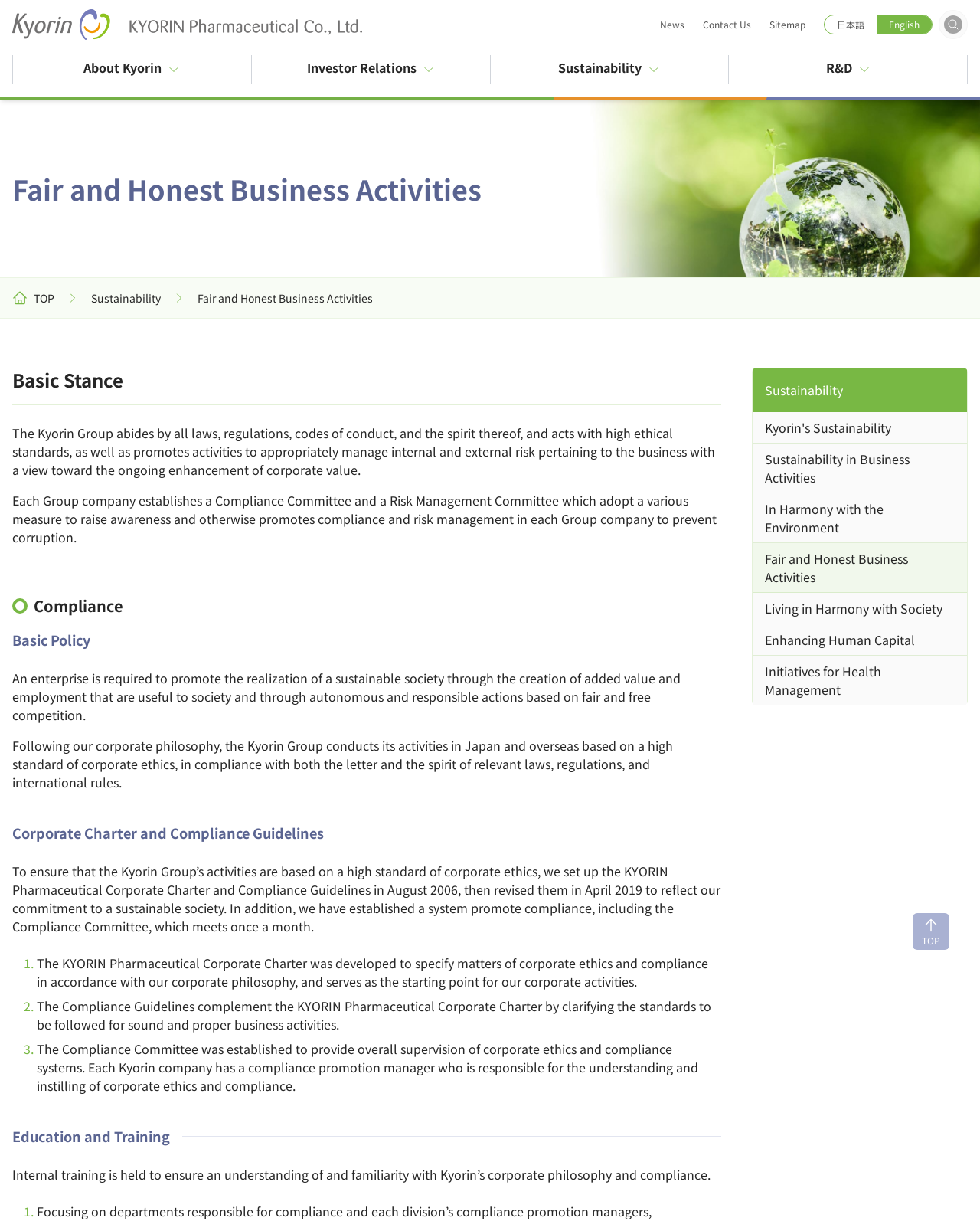What is the purpose of internal training?
Provide a detailed and well-explained answer to the question.

I found the answer by reading the text under the 'Education and Training' section, where it is mentioned that 'Internal training is held to ensure an understanding of and familiarity with Kyorin’s corporate philosophy and compliance'.